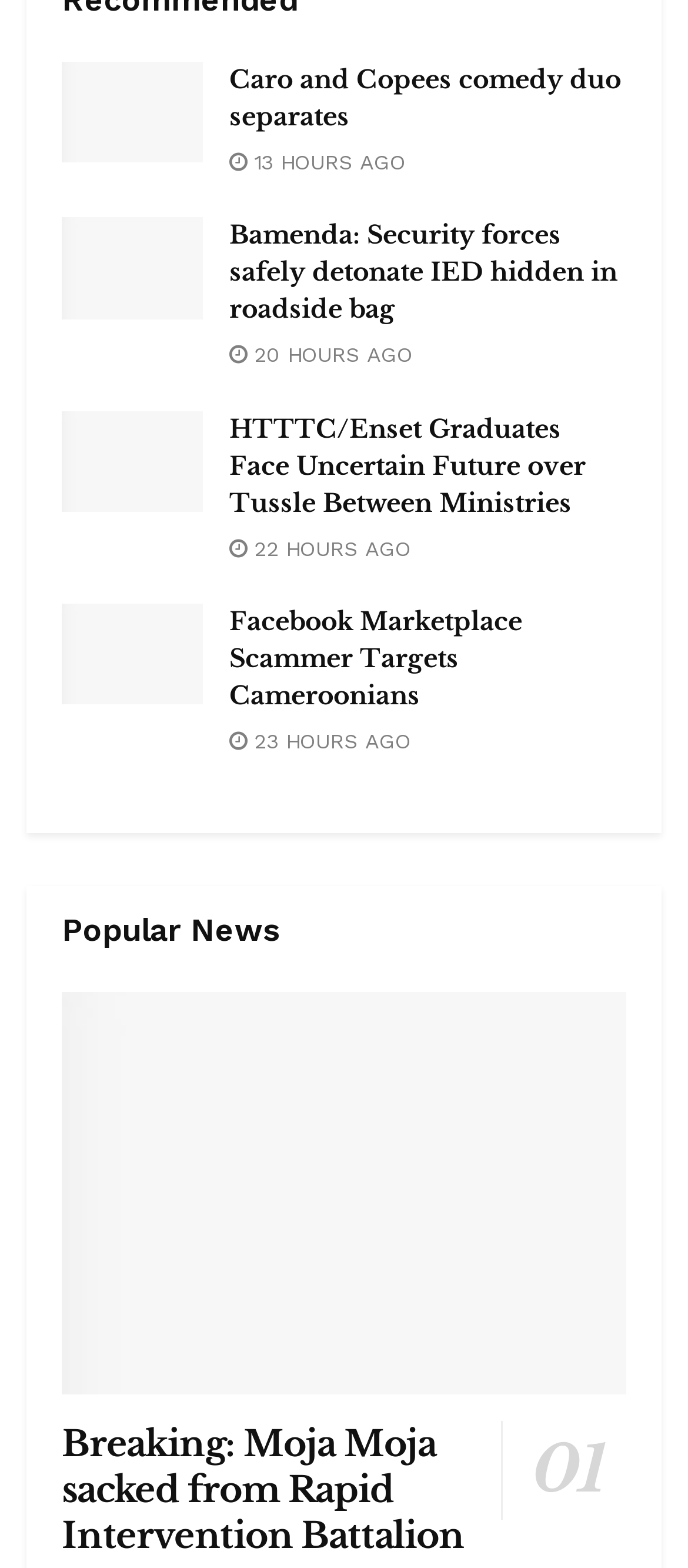Pinpoint the bounding box coordinates of the element that must be clicked to accomplish the following instruction: "View article about Bamenda: Security forces safely detonate IED hidden in roadside bag". The coordinates should be in the format of four float numbers between 0 and 1, i.e., [left, top, right, bottom].

[0.09, 0.163, 0.295, 0.227]